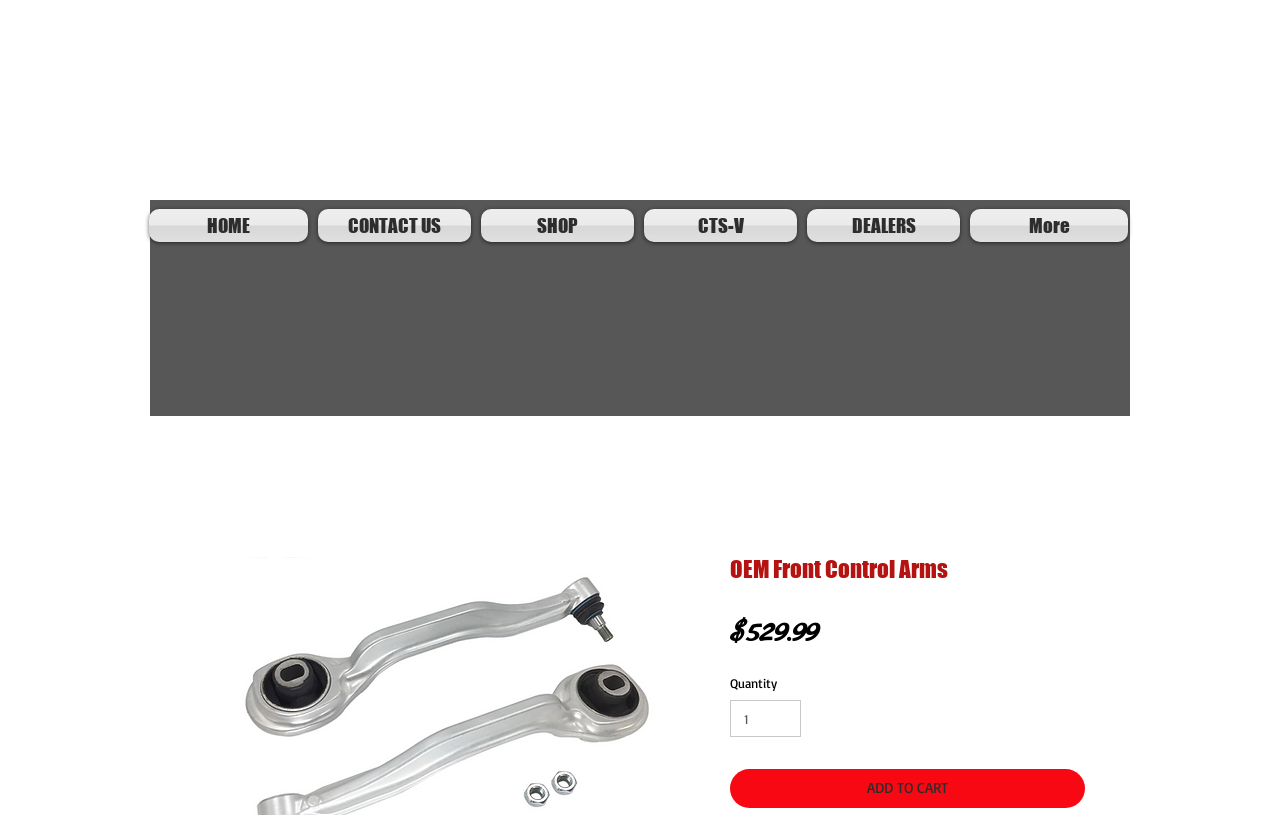What is the price of the OEM Front Control Arms?
From the image, respond with a single word or phrase.

$529.99